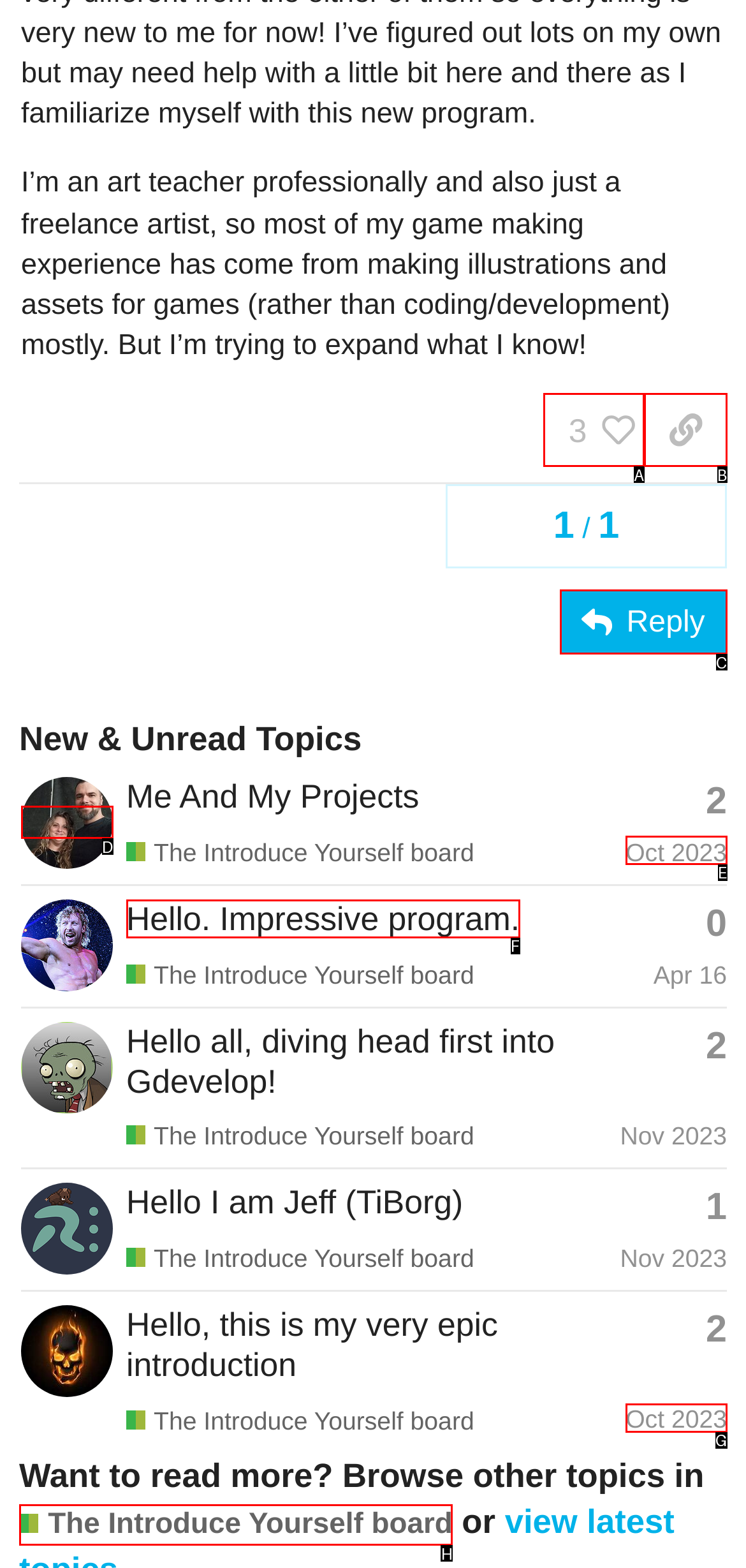Identify the HTML element that corresponds to the description: Hello. Impressive program.
Provide the letter of the matching option from the given choices directly.

F